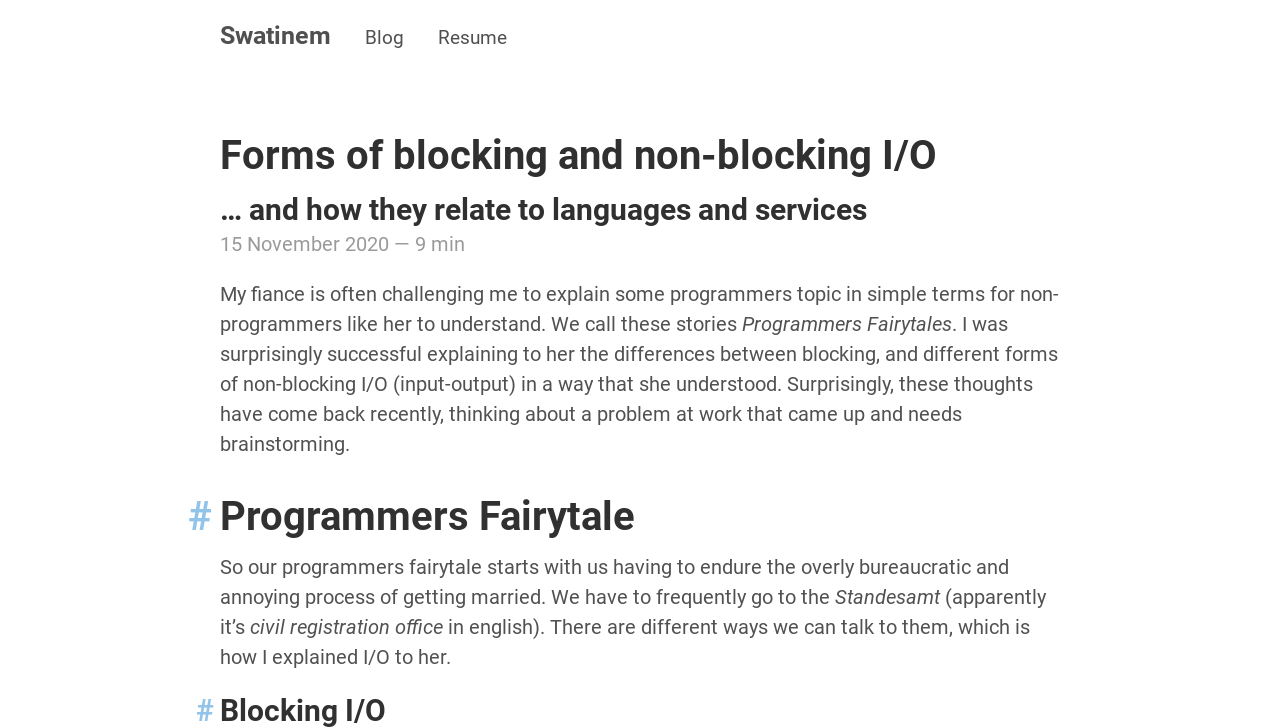What is the term used to describe the explanations of programmers' topics in simple terms?
From the image, respond using a single word or phrase.

Programmers Fairytales